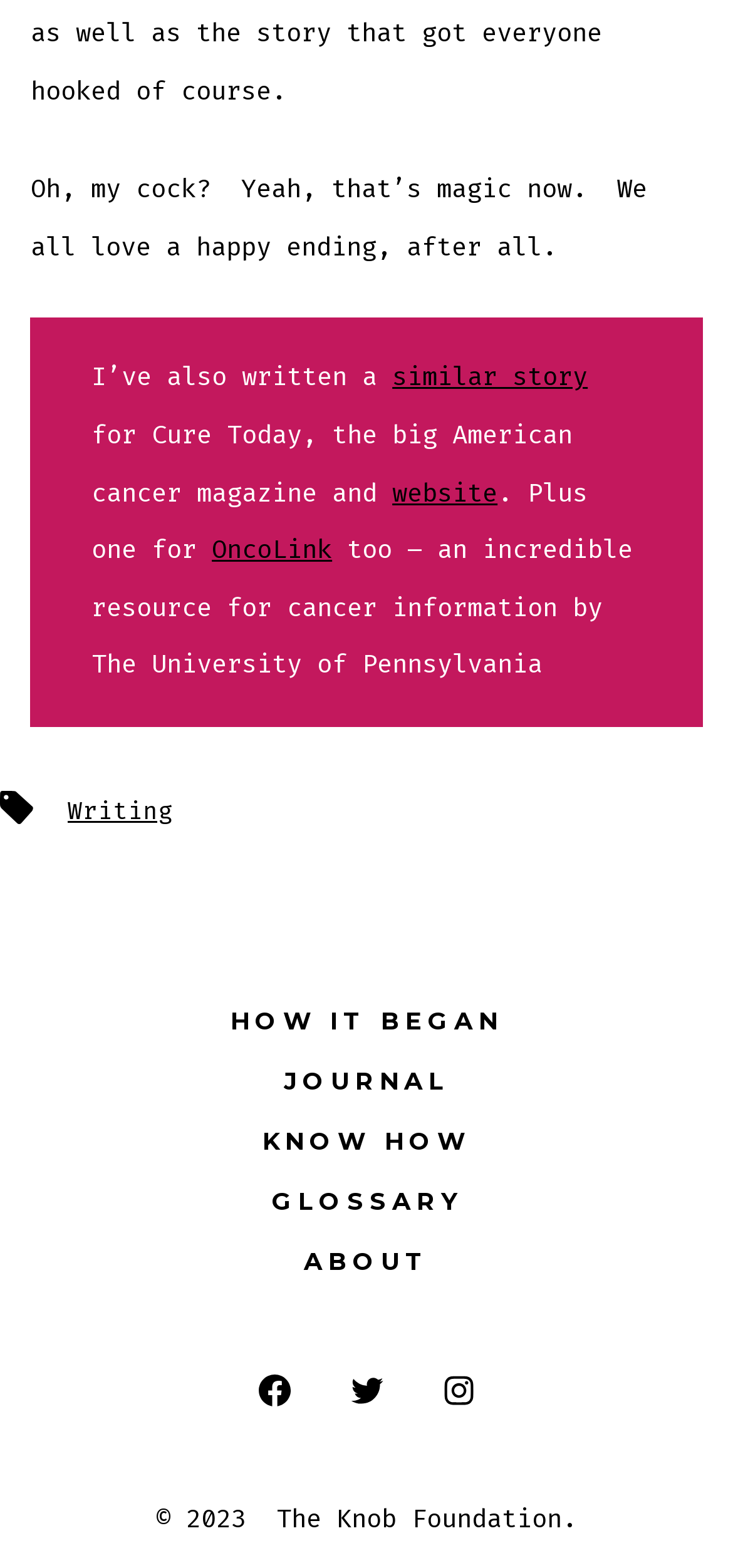Please determine the bounding box coordinates of the element's region to click for the following instruction: "Visit the OncoLink website".

[0.289, 0.34, 0.453, 0.361]